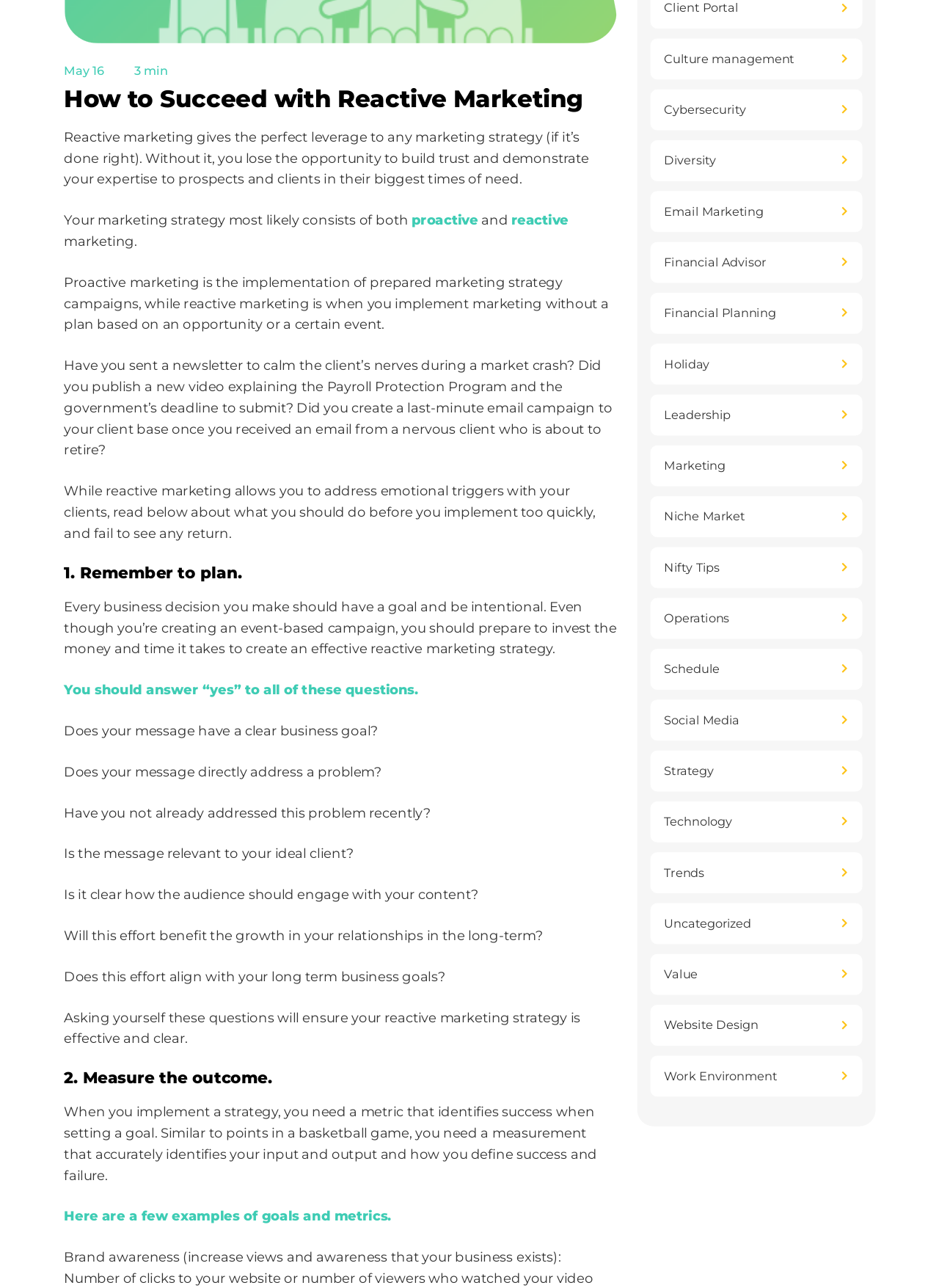Answer the question using only a single word or phrase: 
What is the purpose of reactive marketing?

Address emotional triggers